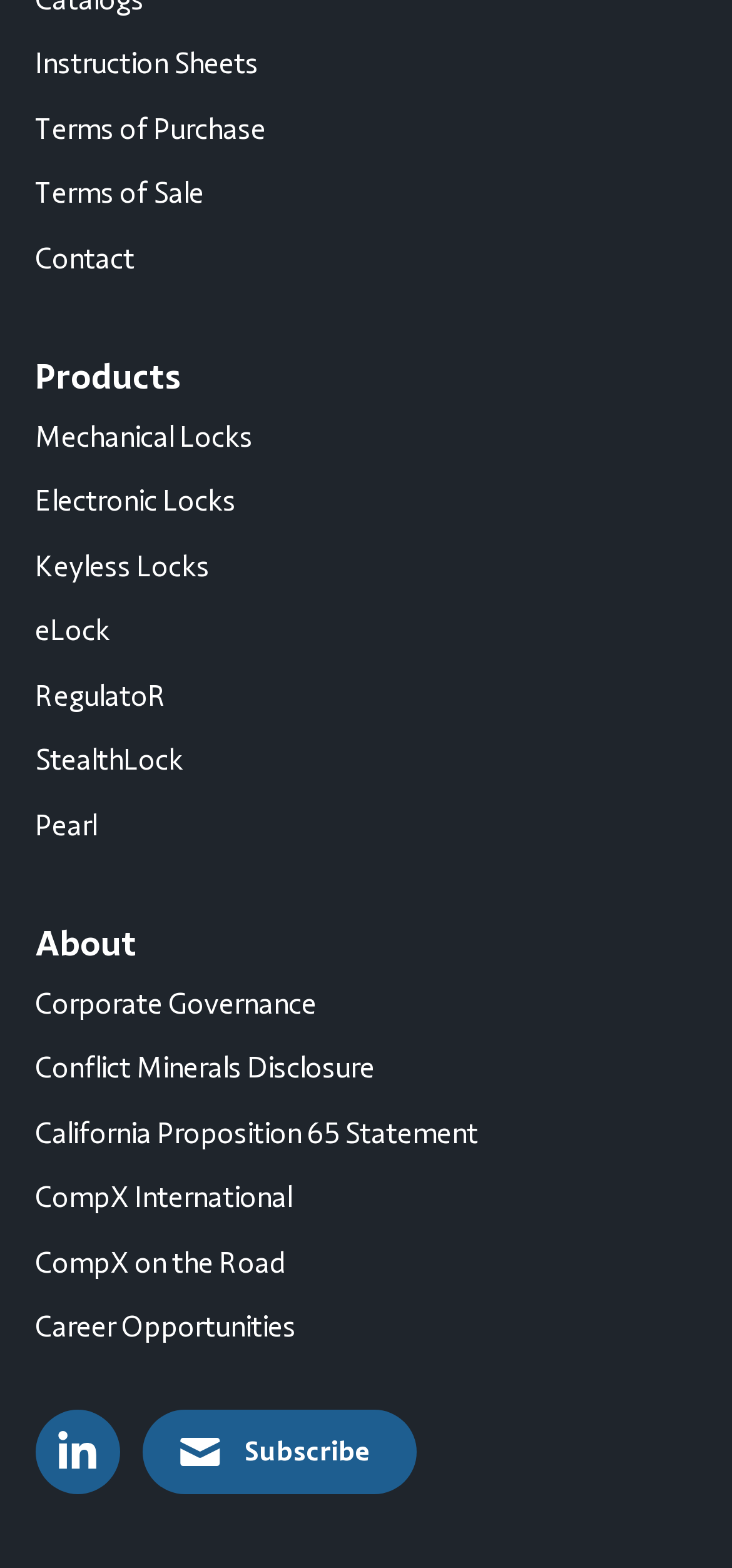Highlight the bounding box coordinates of the element that should be clicked to carry out the following instruction: "Subscribe to newsletter". The coordinates must be given as four float numbers ranging from 0 to 1, i.e., [left, top, right, bottom].

[0.194, 0.899, 0.568, 0.953]